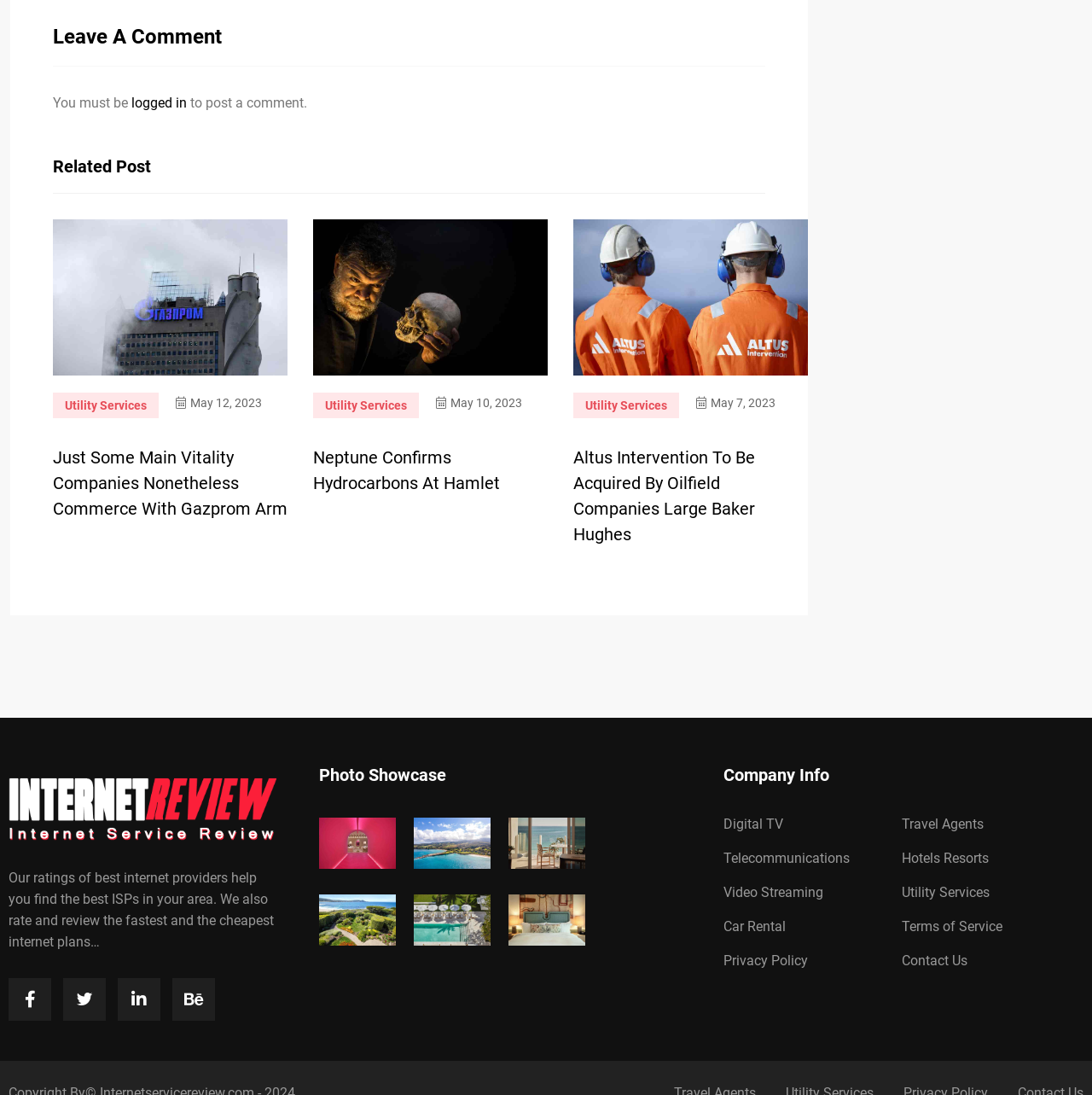Find the bounding box coordinates of the clickable element required to execute the following instruction: "Read the 'There's a New Lodge Opening in Madrid This Month — and the Design Is In contrast to Something We've Ever Seen' article". Provide the coordinates as four float numbers between 0 and 1, i.e., [left, top, right, bottom].

[0.292, 0.762, 0.362, 0.776]